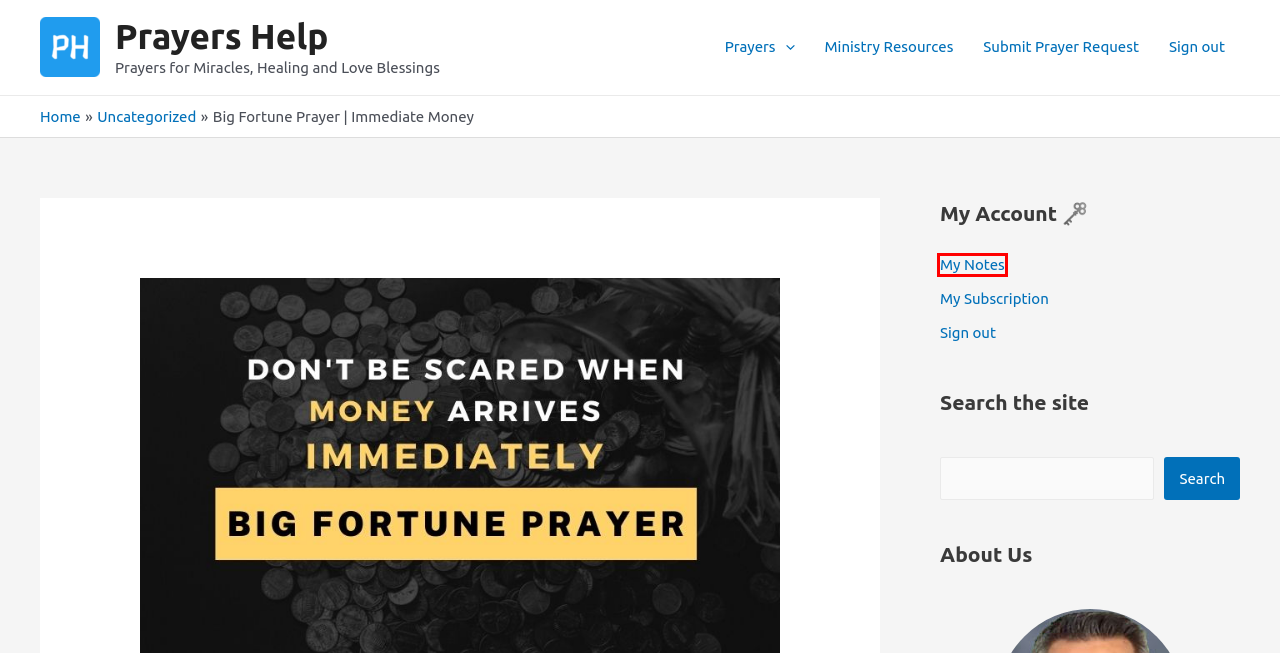You have a screenshot of a webpage with an element surrounded by a red bounding box. Choose the webpage description that best describes the new page after clicking the element inside the red bounding box. Here are the candidates:
A. Prayers - Prayers Help
B. Prayers Help - Prayers for Miracles, Healing and Love Blessings
C. Submit Prayer Request - Prayers Help
D. My Notes - Prayers Help
E. Uncategorized - Prayers Help
F. Good Luck Prayers - Prayers Help
G. Prayer for poverty|Remove All Financial Fears - Prayers Help
H. Prosperity Prayers - Prayers Help

D